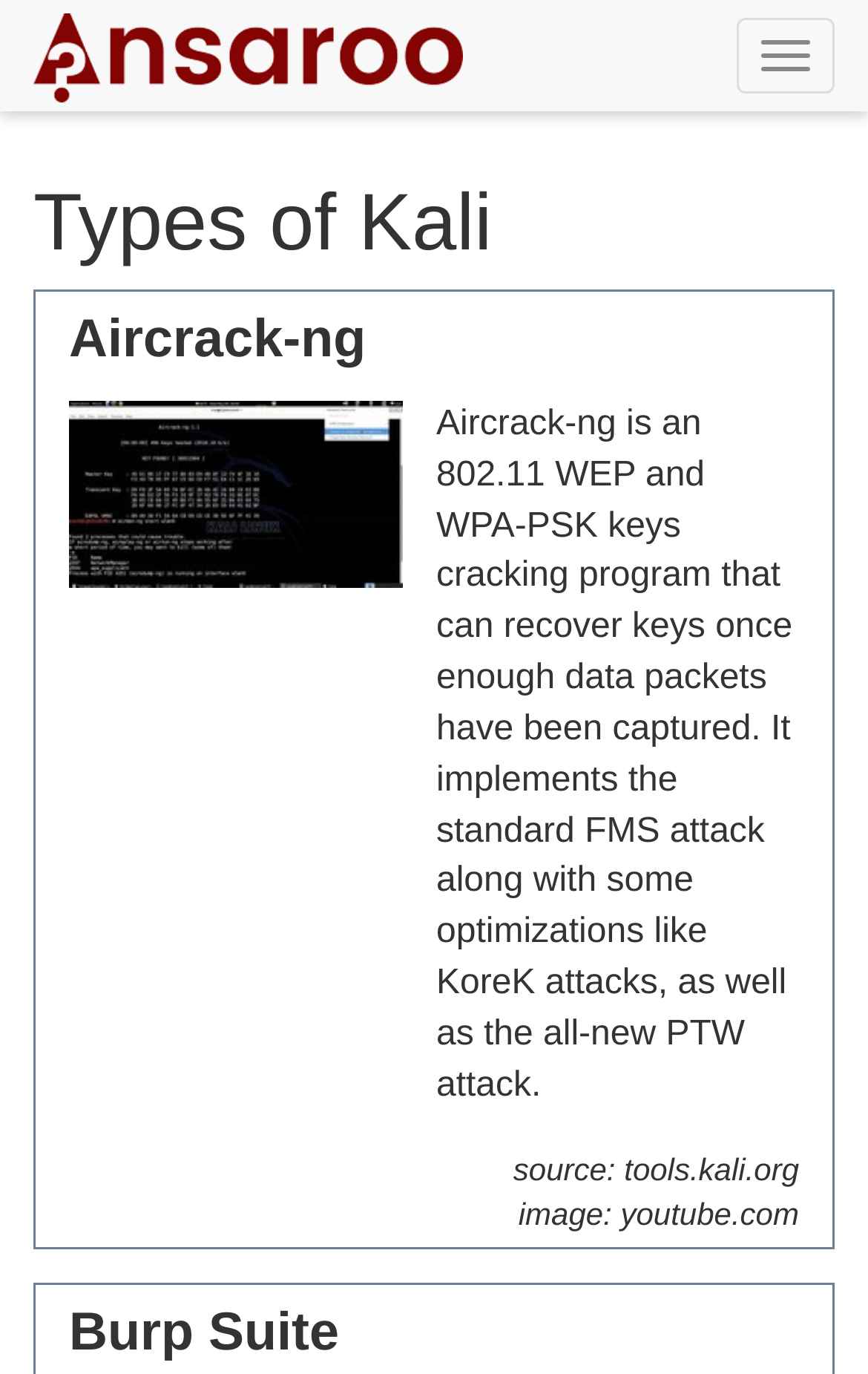Please determine the main heading text of this webpage.

Types of Kali